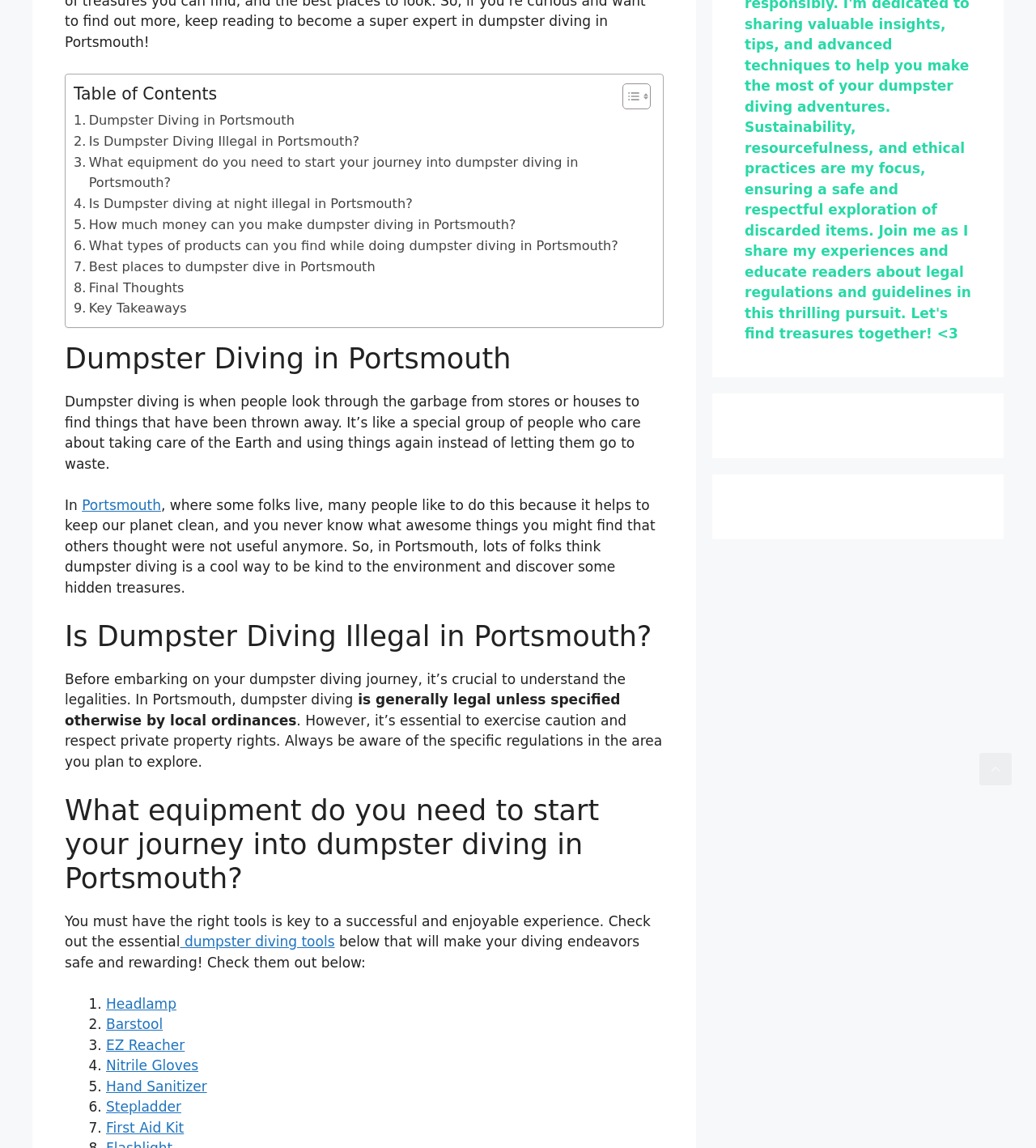Please find and report the bounding box coordinates of the element to click in order to perform the following action: "Learn about the legality of dumpster diving in Portsmouth". The coordinates should be expressed as four float numbers between 0 and 1, in the format [left, top, right, bottom].

[0.071, 0.114, 0.347, 0.132]